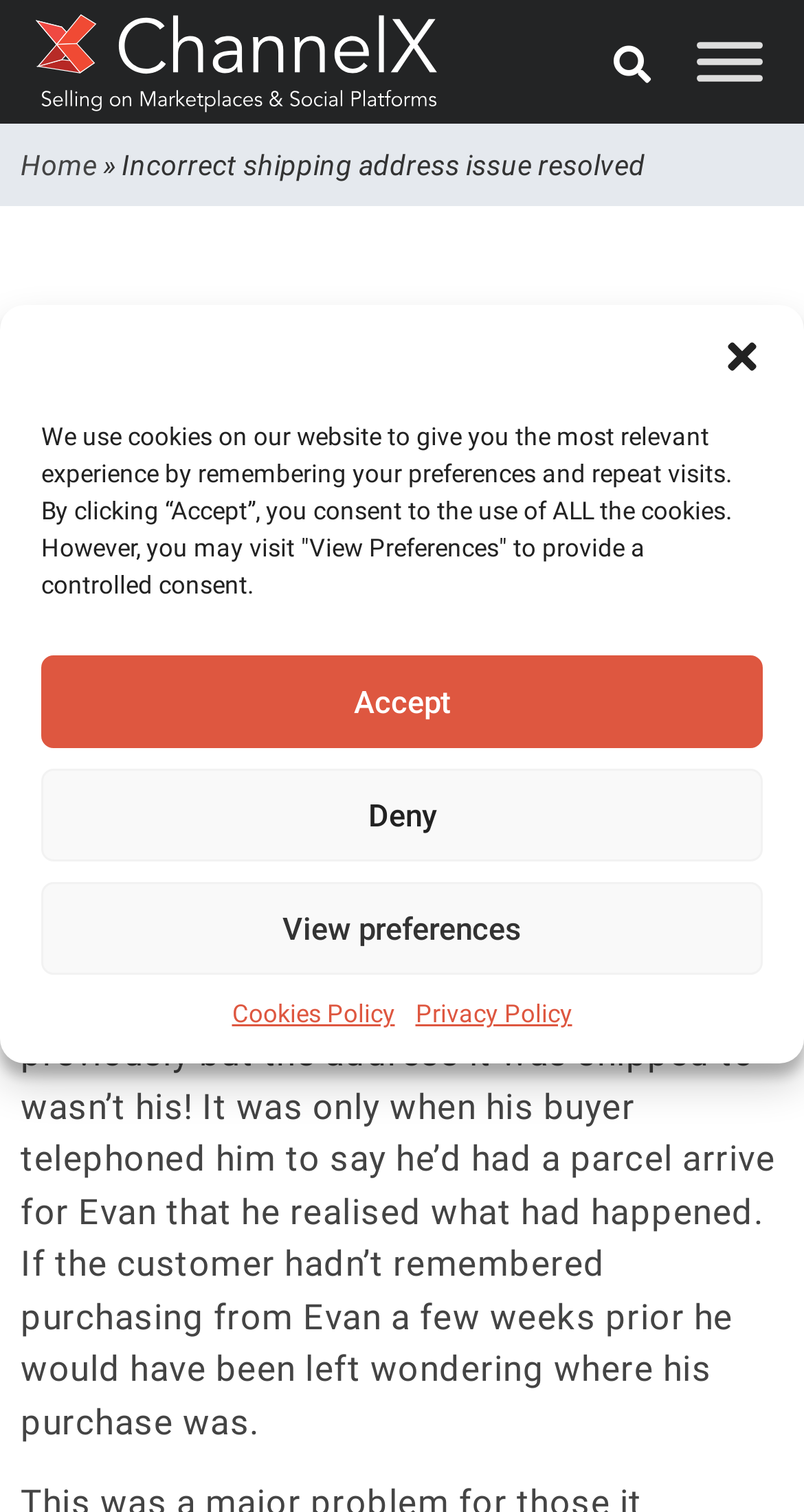Provide an in-depth caption for the contents of the webpage.

The webpage is about an issue with incorrect shipping addresses on eBay and PayPal. At the top, there is a logo of ChannelX, accompanied by a search bar and a toggle menu button on the right side. Below the logo, there is a heading that reads "Incorrect shipping address issue resolved". 

Underneath the heading, there is a brief description of the issue, stating that it was reported by Evan Prytherch in September. The description explains that Evan had purchased a toner cartridge from a seller he had dealt with previously, but the item was shipped to an incorrect address. 

On the top right corner, there is a dialog box for managing cookie consent, which includes buttons to accept, deny, or view preferences. There are also links to the Cookies Policy and Privacy Policy. 

The webpage has a total of three social media sharing buttons, allowing users to share the content on LinkedIn, Twitter, and Facebook. There is also a link to the author of the article, Chris Dawson.